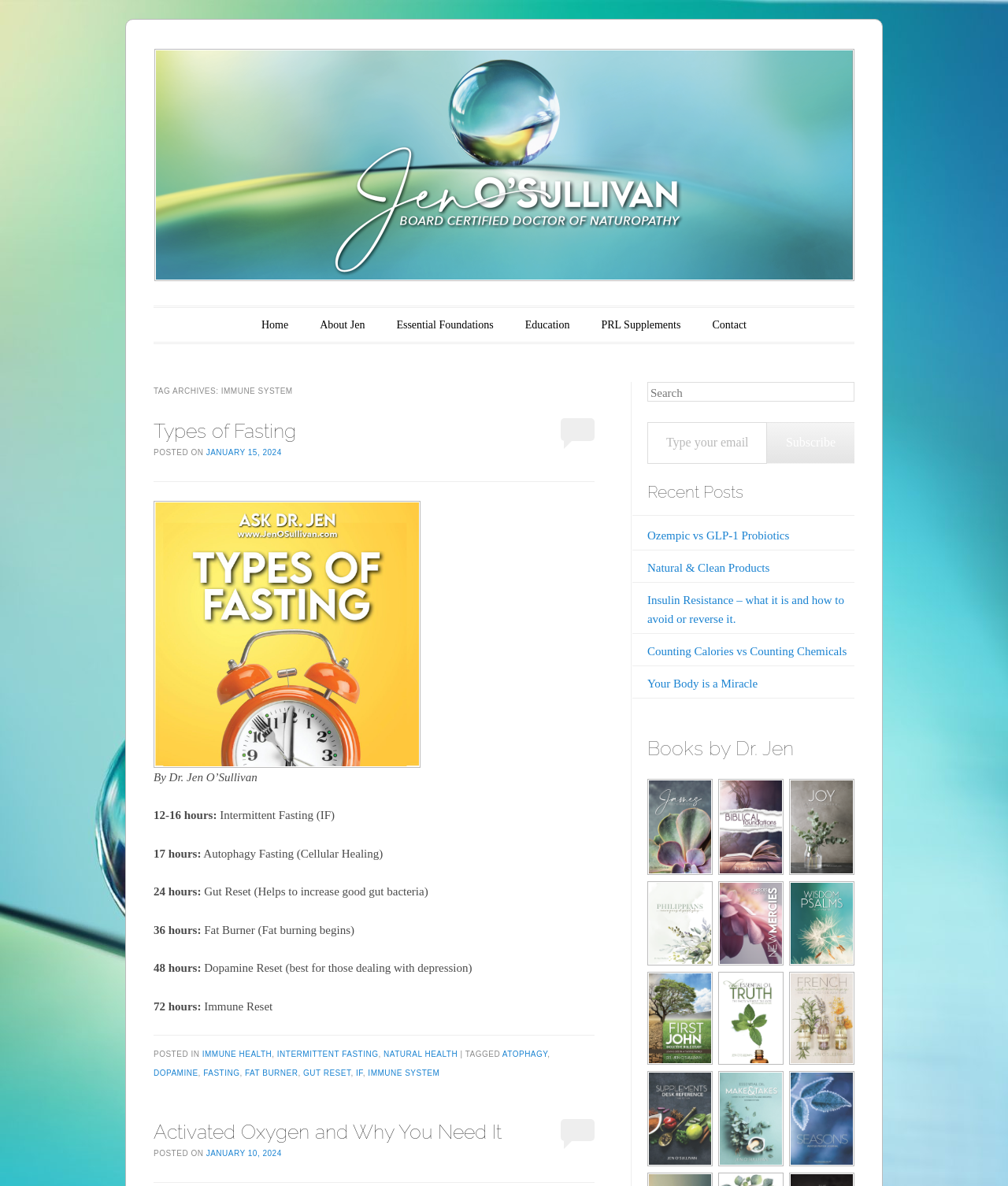Mark the bounding box of the element that matches the following description: "Ozempic vs GLP-1 Probiotics".

[0.642, 0.446, 0.783, 0.457]